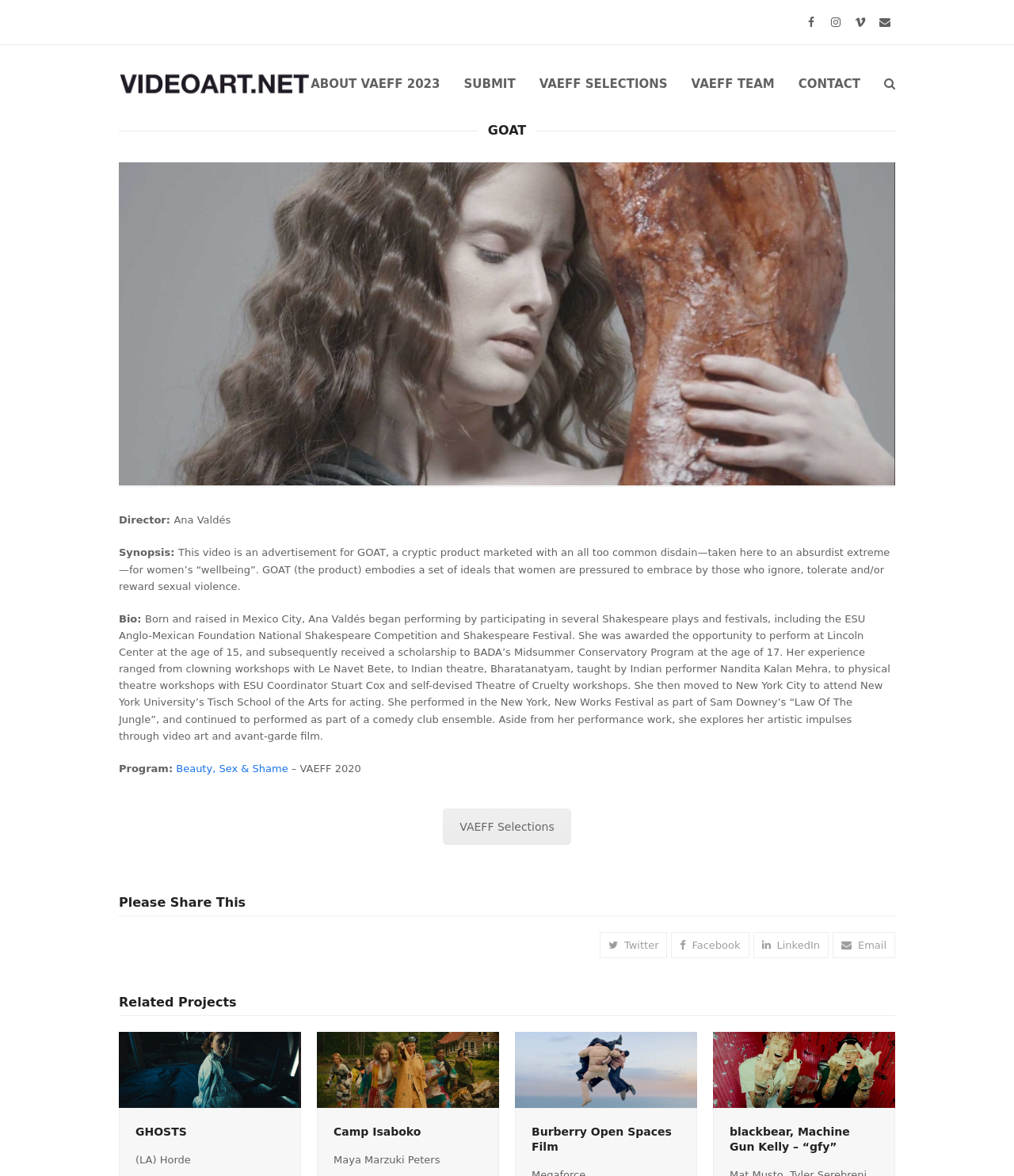Can you pinpoint the bounding box coordinates for the clickable element required for this instruction: "Click on the Facebook link"? The coordinates should be four float numbers between 0 and 1, i.e., [left, top, right, bottom].

[0.79, 0.01, 0.81, 0.028]